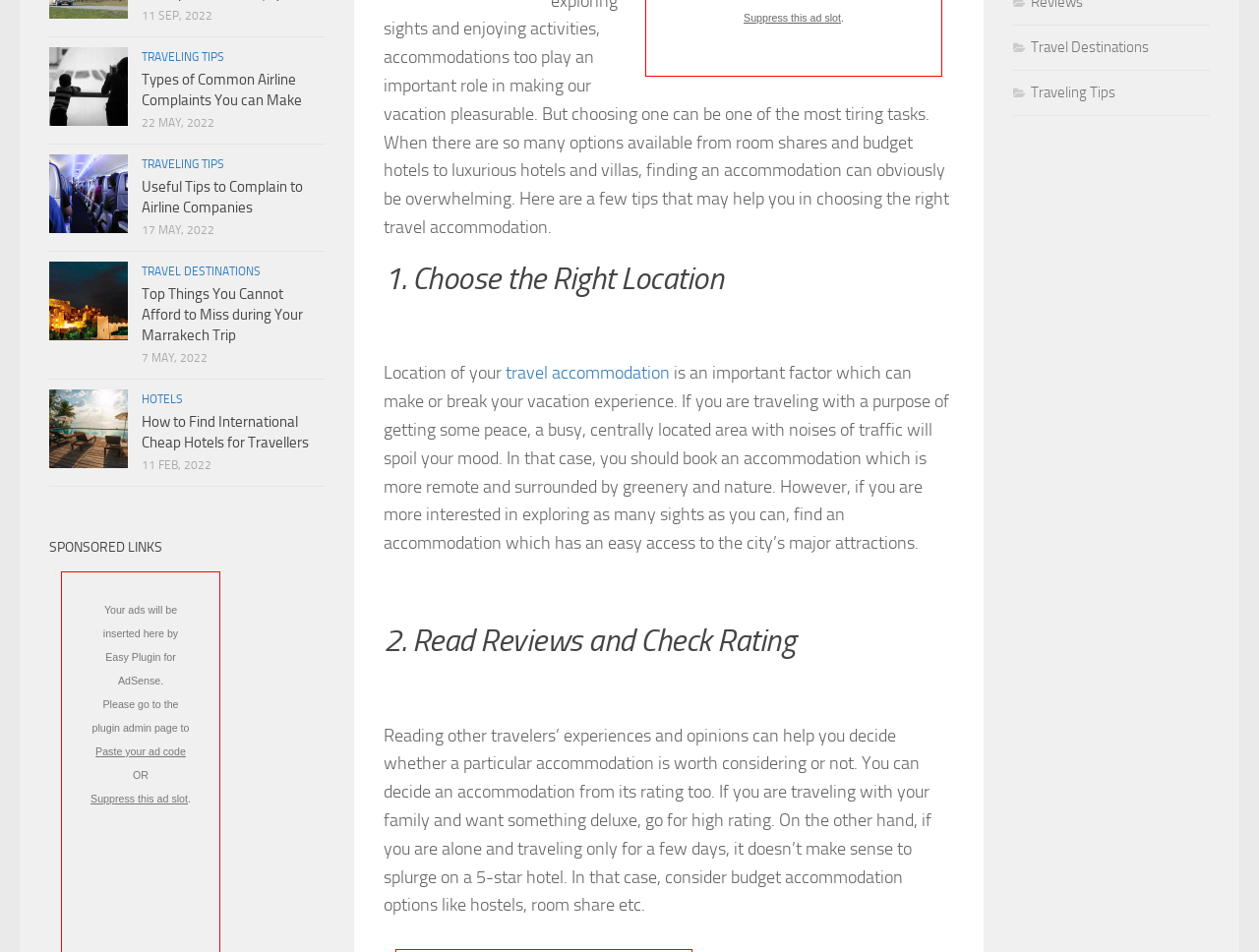Please find the bounding box for the following UI element description. Provide the coordinates in (top-left x, top-left y, bottom-right x, bottom-right y) format, with values between 0 and 1: MAGNETIC QUICK DRAW

None